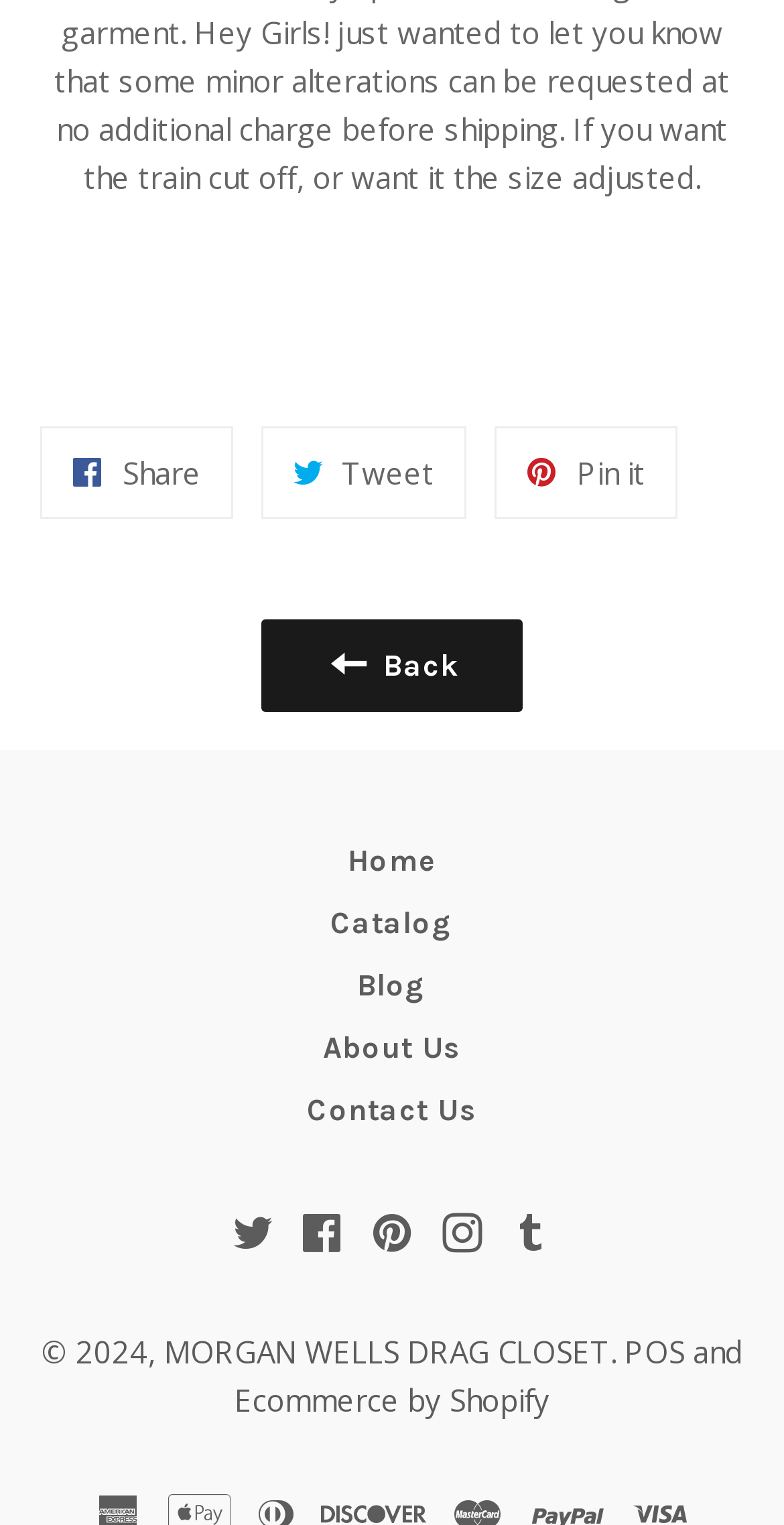Could you specify the bounding box coordinates for the clickable section to complete the following instruction: "Go back"?

[0.334, 0.406, 0.666, 0.467]